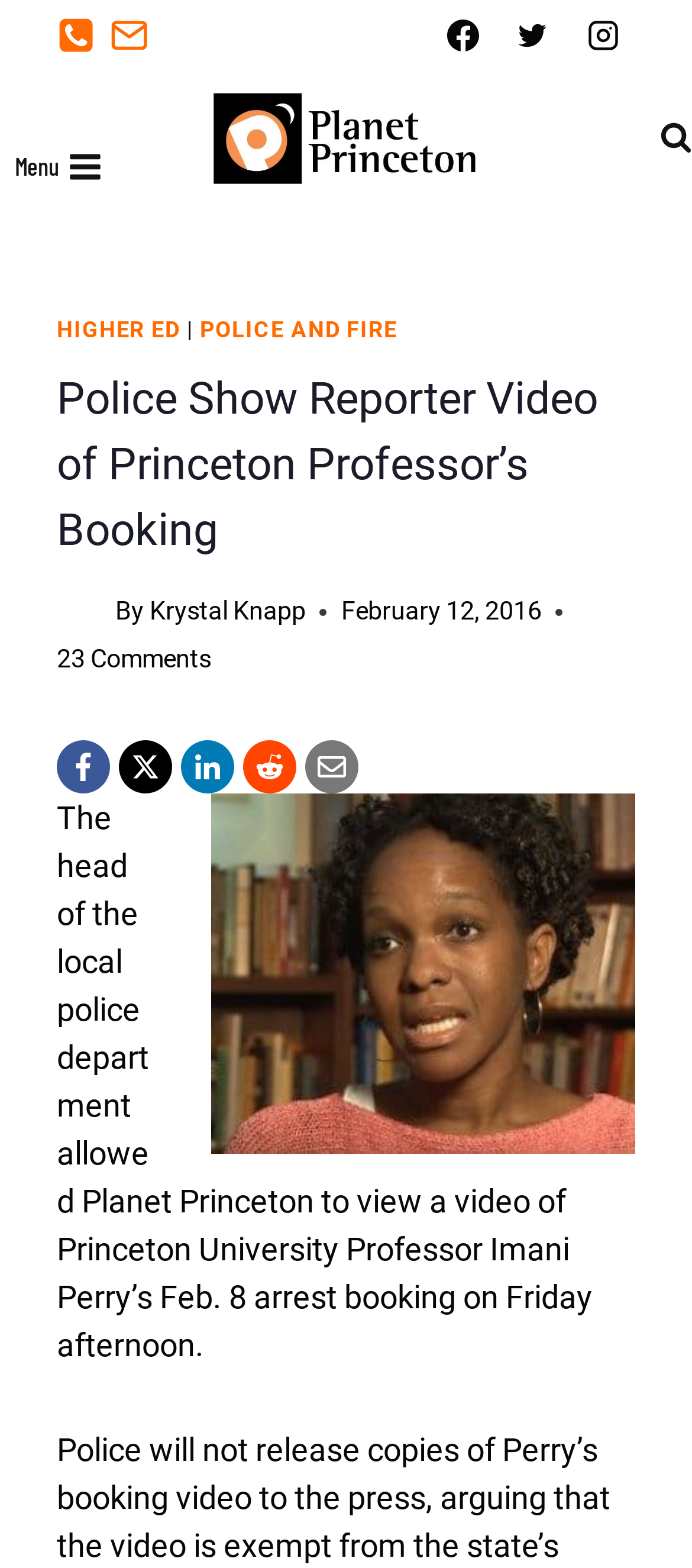Specify the bounding box coordinates of the region I need to click to perform the following instruction: "View Timetables". The coordinates must be four float numbers in the range of 0 to 1, i.e., [left, top, right, bottom].

None